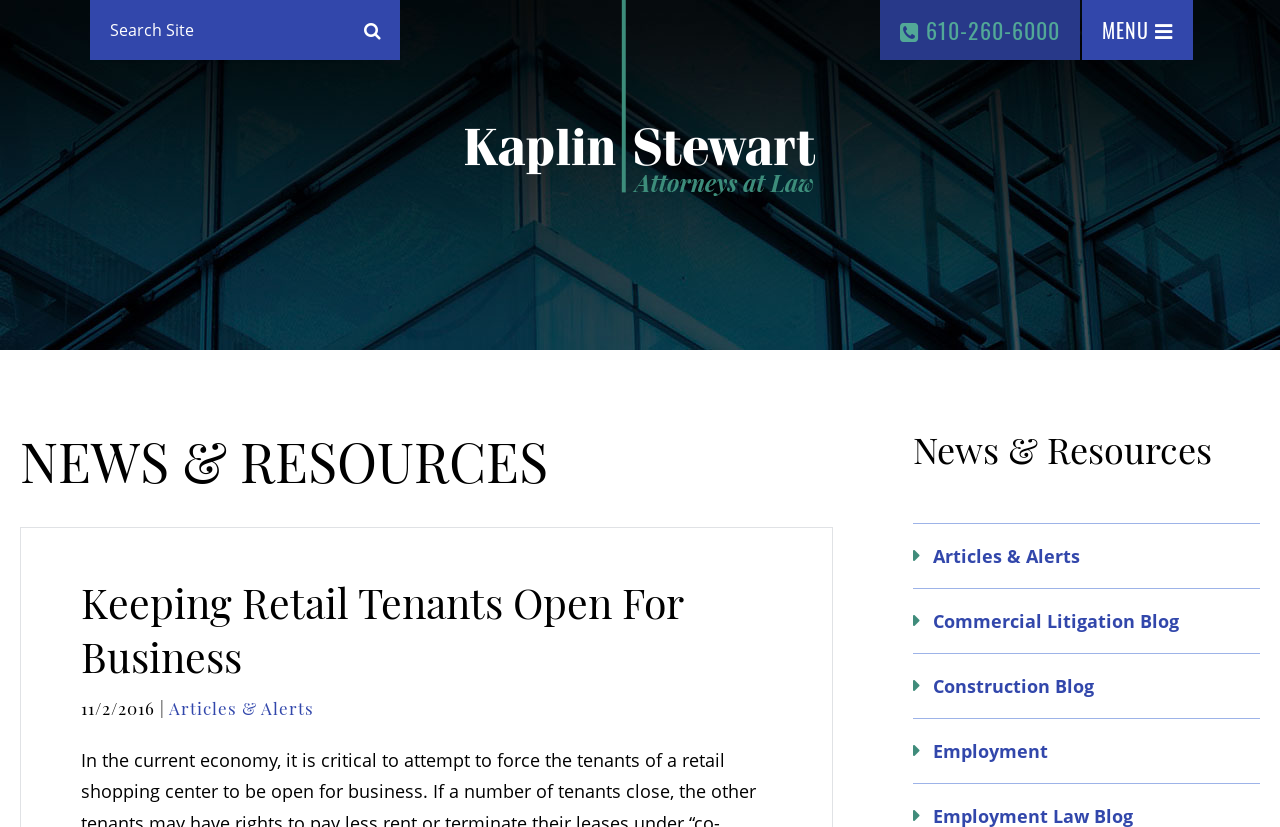Specify the bounding box coordinates of the element's region that should be clicked to achieve the following instruction: "Learn more about Ghassan Halawa". The bounding box coordinates consist of four float numbers between 0 and 1, in the format [left, top, right, bottom].

None